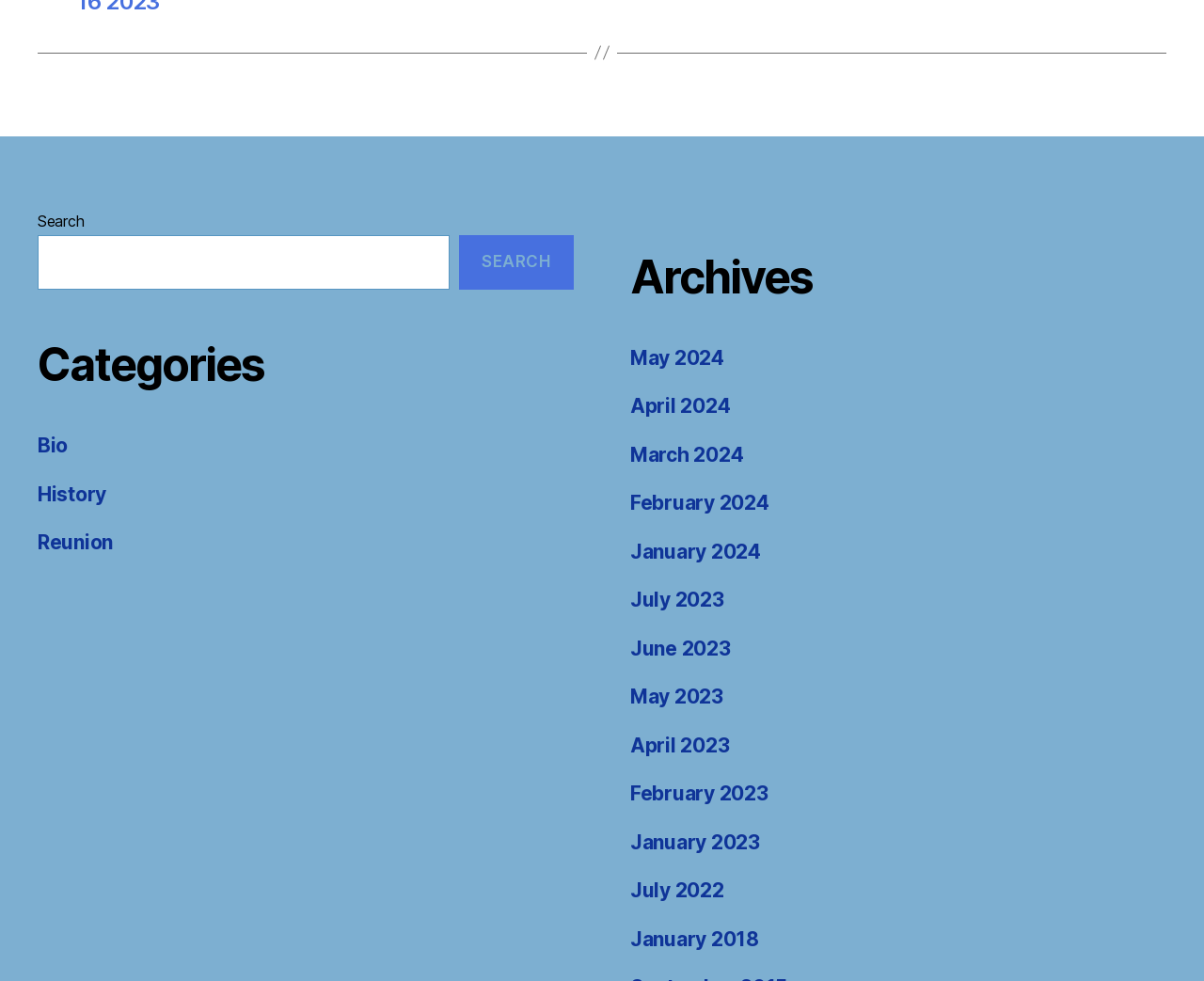Show the bounding box coordinates of the element that should be clicked to complete the task: "view May 2024 archives".

[0.523, 0.352, 0.601, 0.376]